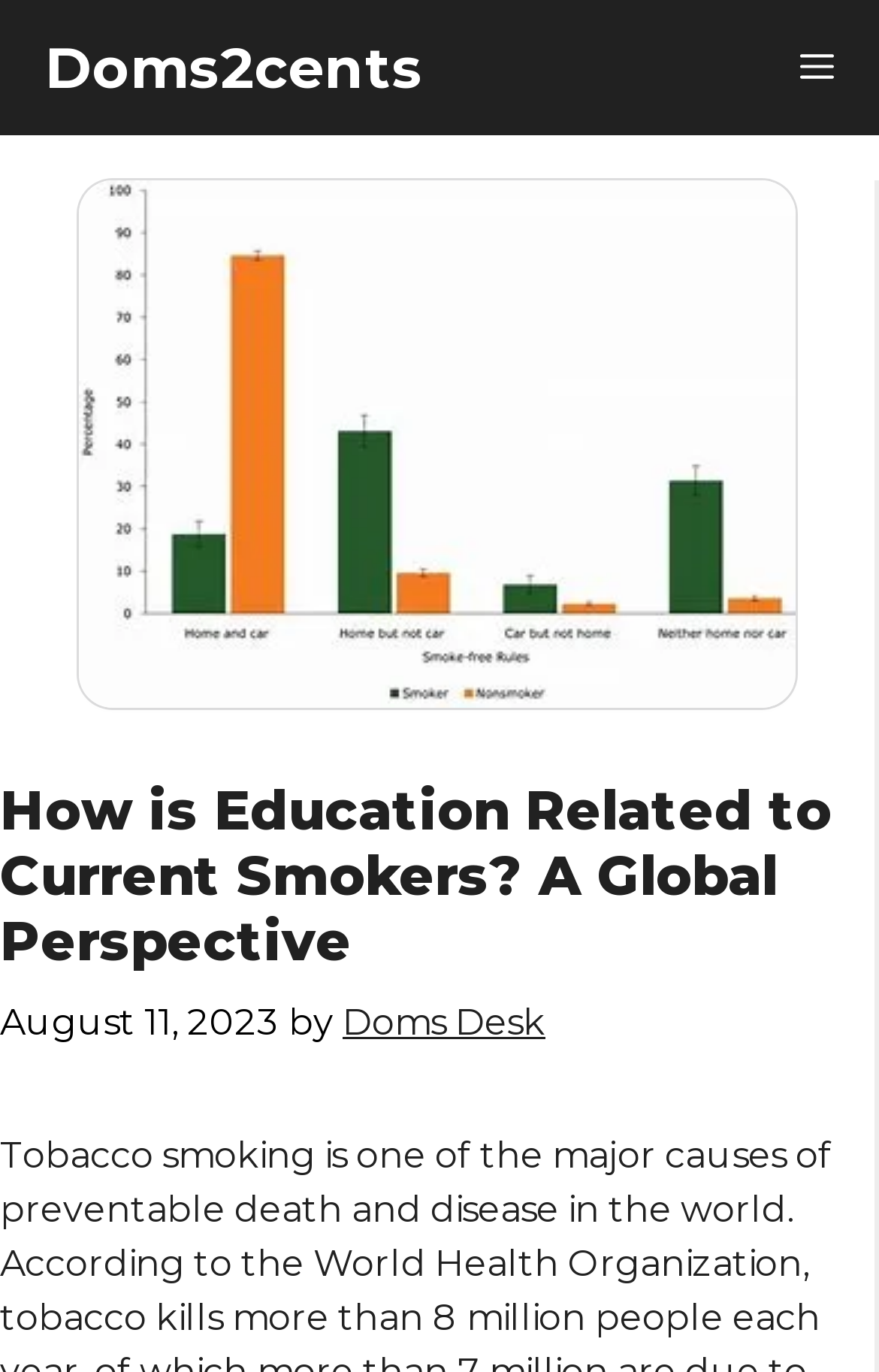Can you find the bounding box coordinates for the UI element given this description: "Doms2cents"? Provide the coordinates as four float numbers between 0 and 1: [left, top, right, bottom].

[0.051, 0.0, 0.482, 0.099]